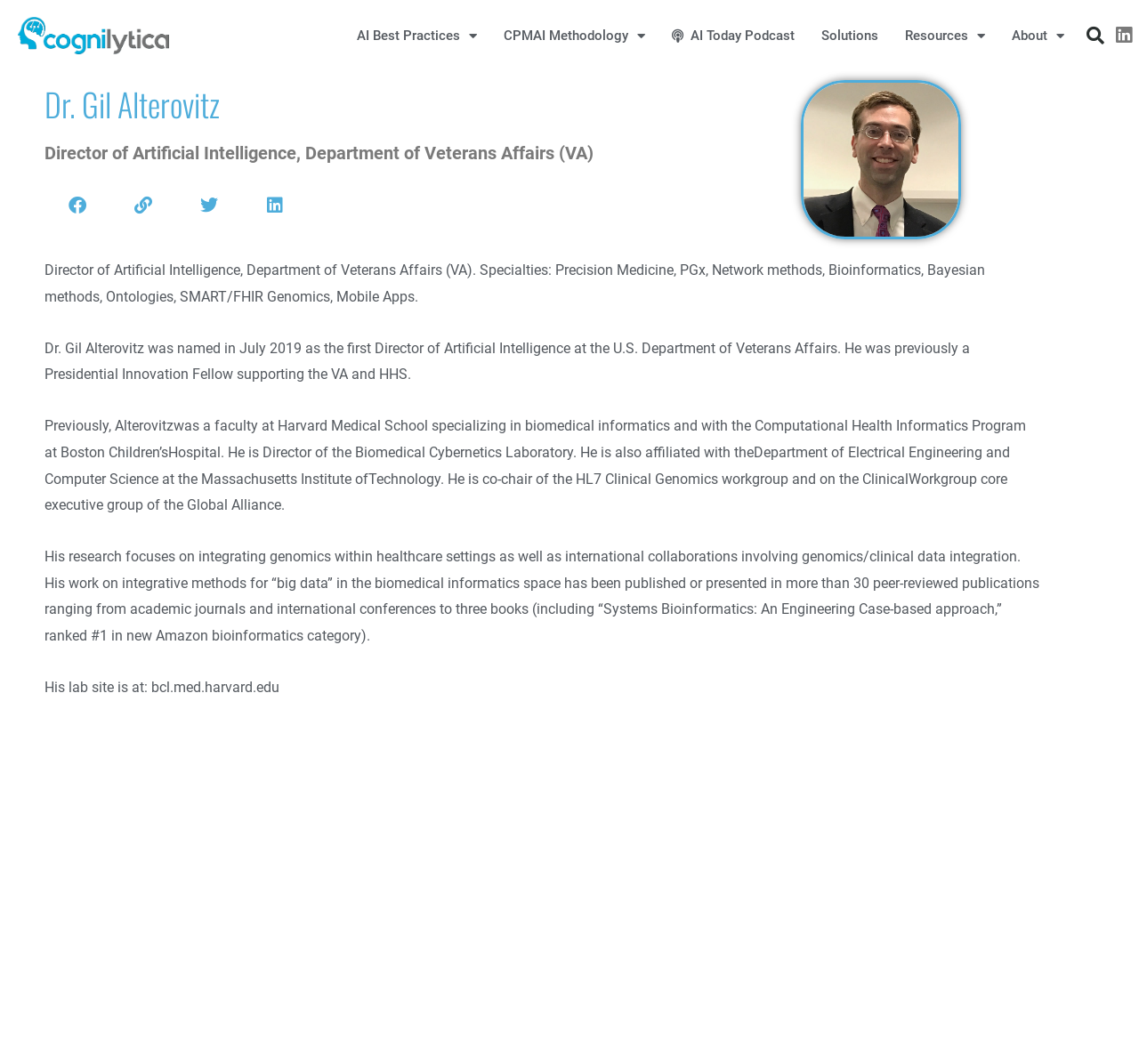Extract the heading text from the webpage.

Dr. Gil Alterovitz